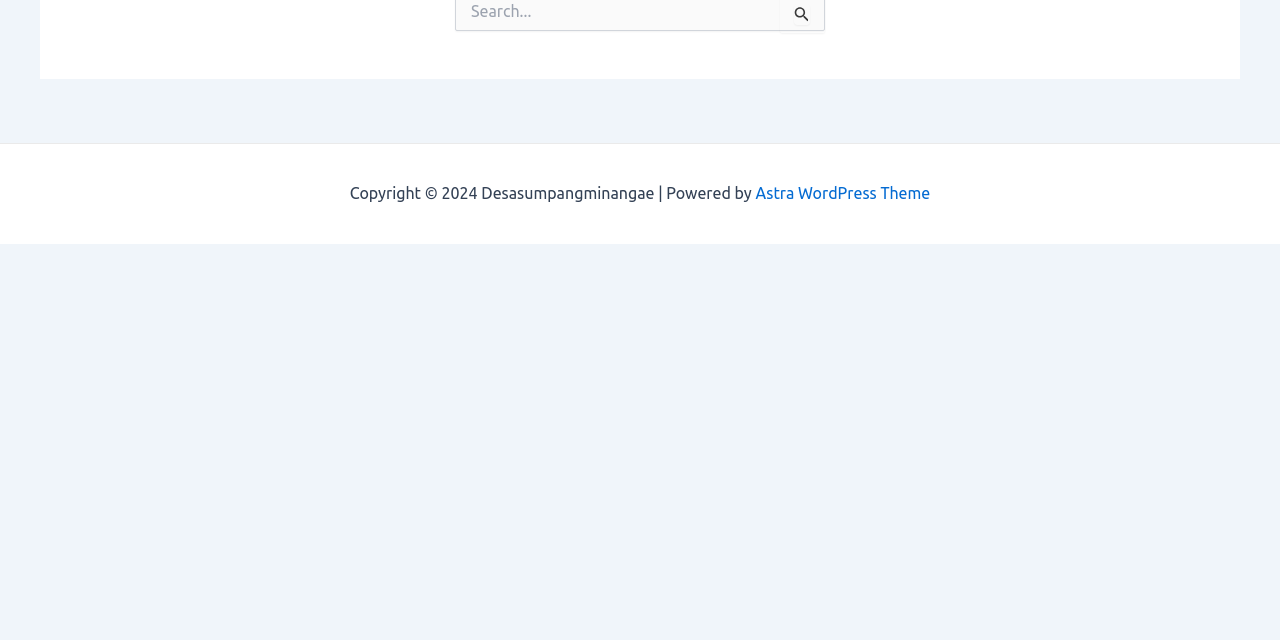From the element description: "Astra WordPress Theme", extract the bounding box coordinates of the UI element. The coordinates should be expressed as four float numbers between 0 and 1, in the order [left, top, right, bottom].

[0.59, 0.288, 0.727, 0.316]